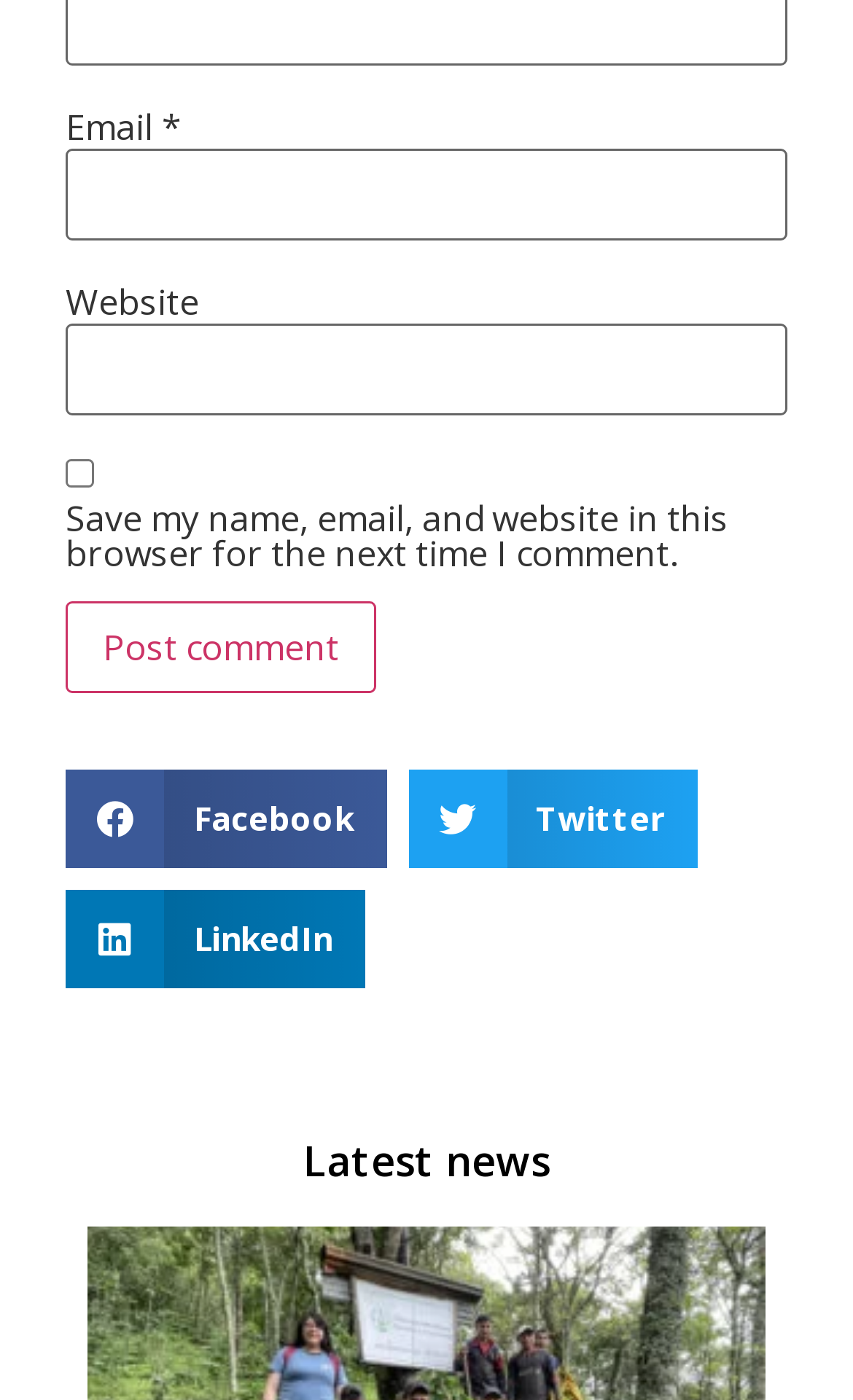What is the purpose of the checkbox?
Refer to the screenshot and answer in one word or phrase.

Save comment info